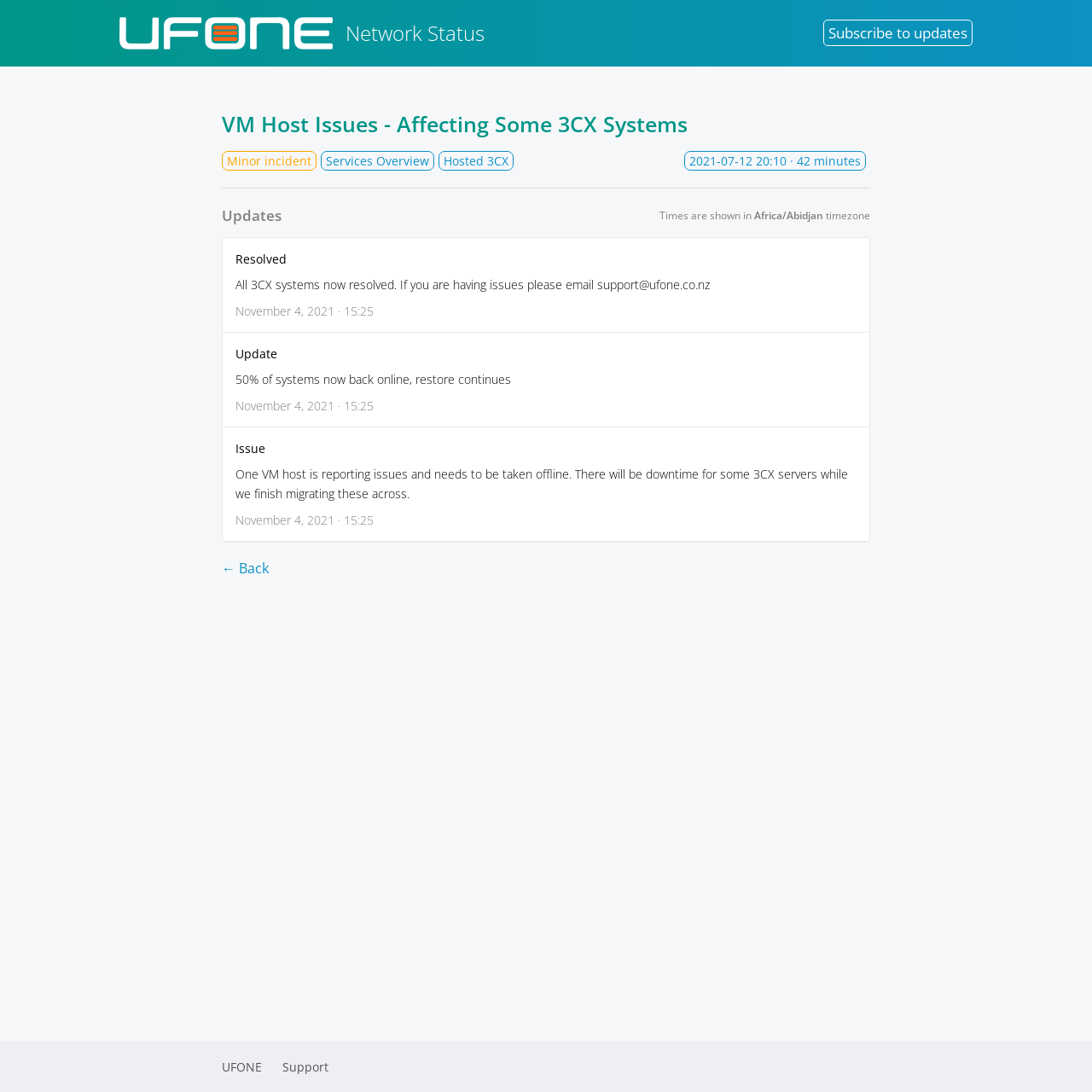Please determine the bounding box coordinates of the area that needs to be clicked to complete this task: 'Go back'. The coordinates must be four float numbers between 0 and 1, formatted as [left, top, right, bottom].

[0.203, 0.512, 0.246, 0.529]